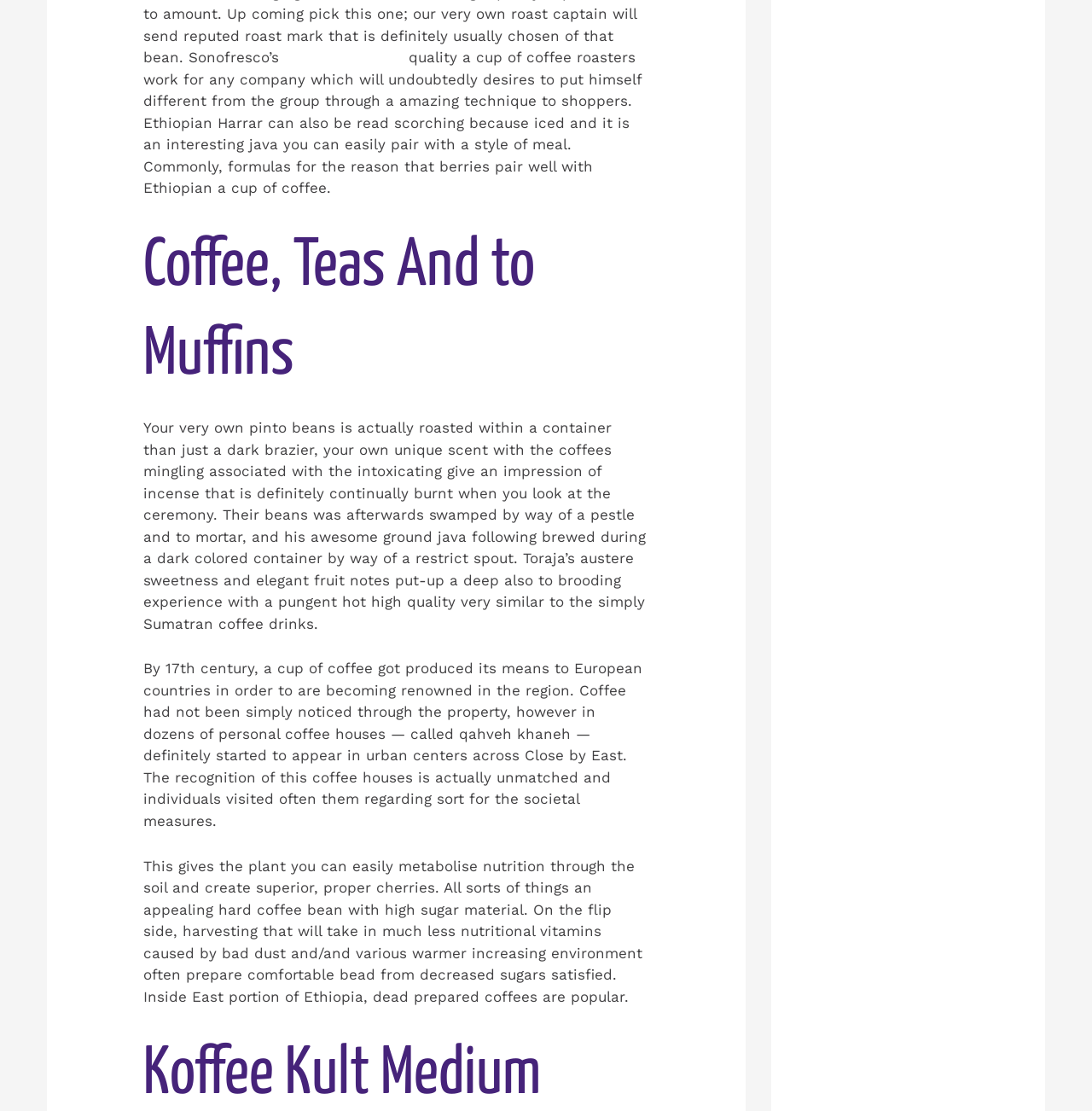Locate the UI element described by noviembre 2021 in the provided webpage screenshot. Return the bounding box coordinates in the format (top-left x, top-left y, bottom-right x, bottom-right y), ensuring all values are between 0 and 1.

[0.733, 0.095, 0.837, 0.111]